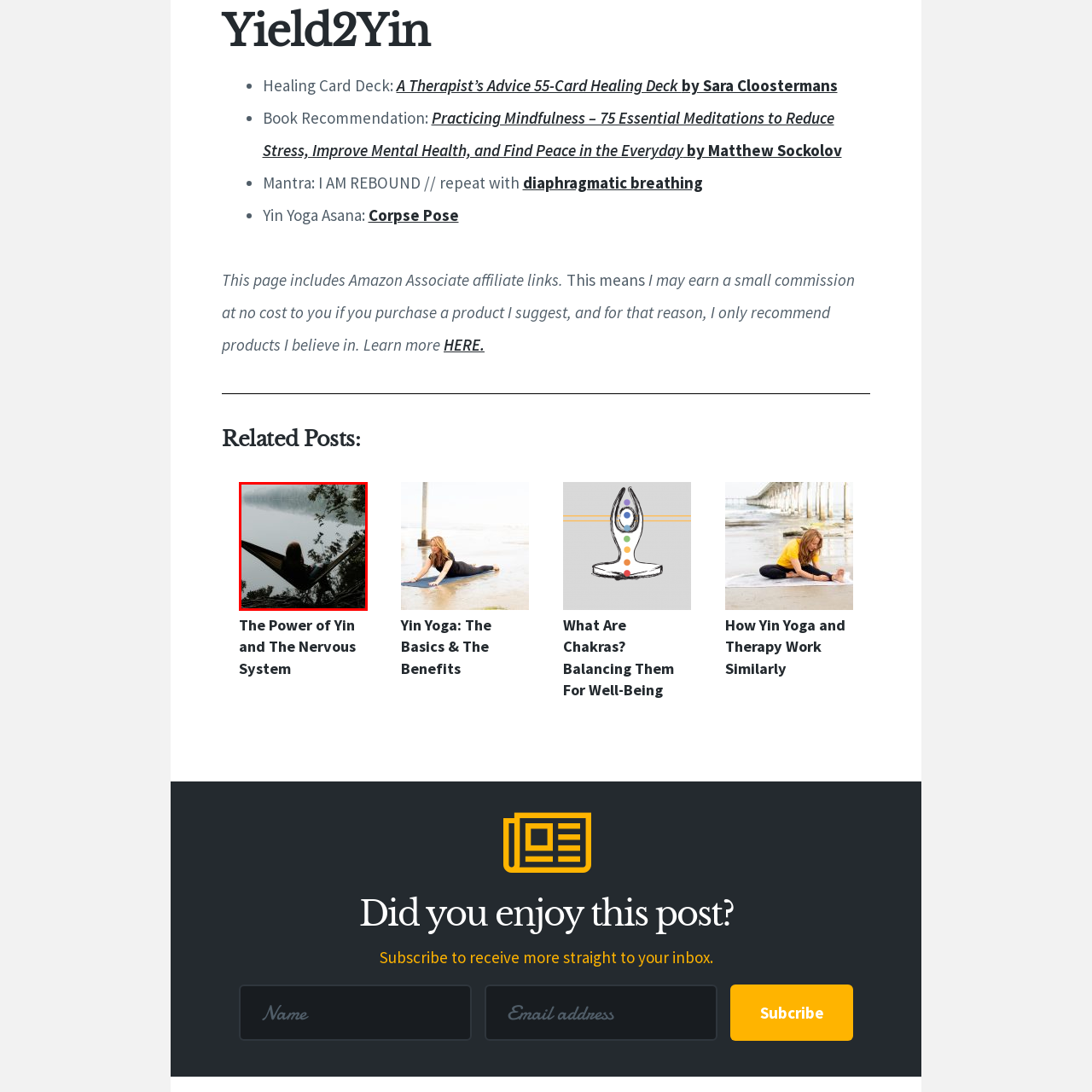What is surrounding the hammock?
Inspect the image inside the red bounding box and answer the question with as much detail as you can.

According to the caption, the trees are framing the scene, with their leaves gently rustling in the breeze, creating a peaceful atmosphere.